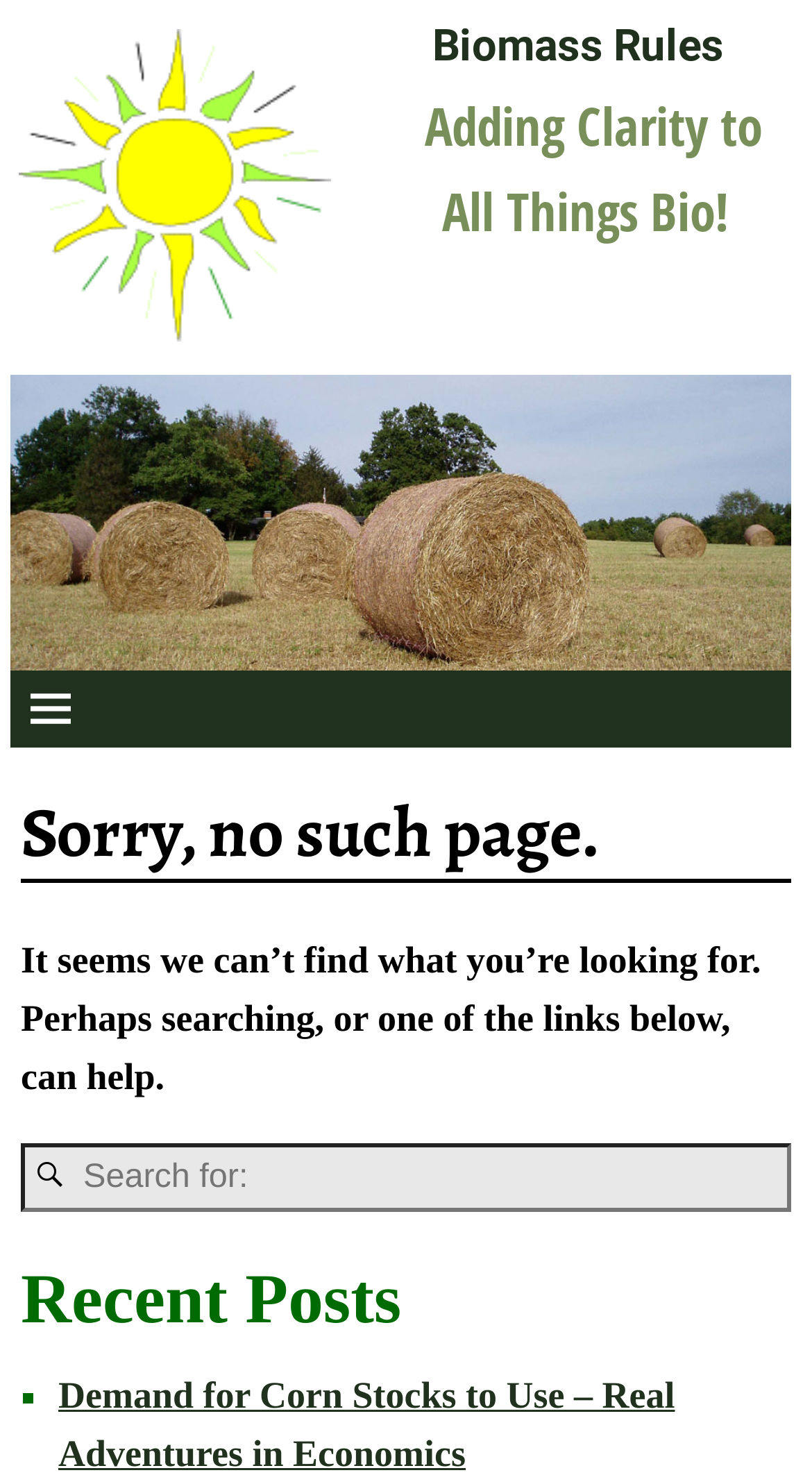How many recent posts are listed?
Please respond to the question with as much detail as possible.

The 'Recent Posts' section is listed below the error message and search box, and contains at least one link to a post titled 'Demand for Corn Stocks to Use – Real Adventures in Economics', indicating that there is at least one recent post listed.